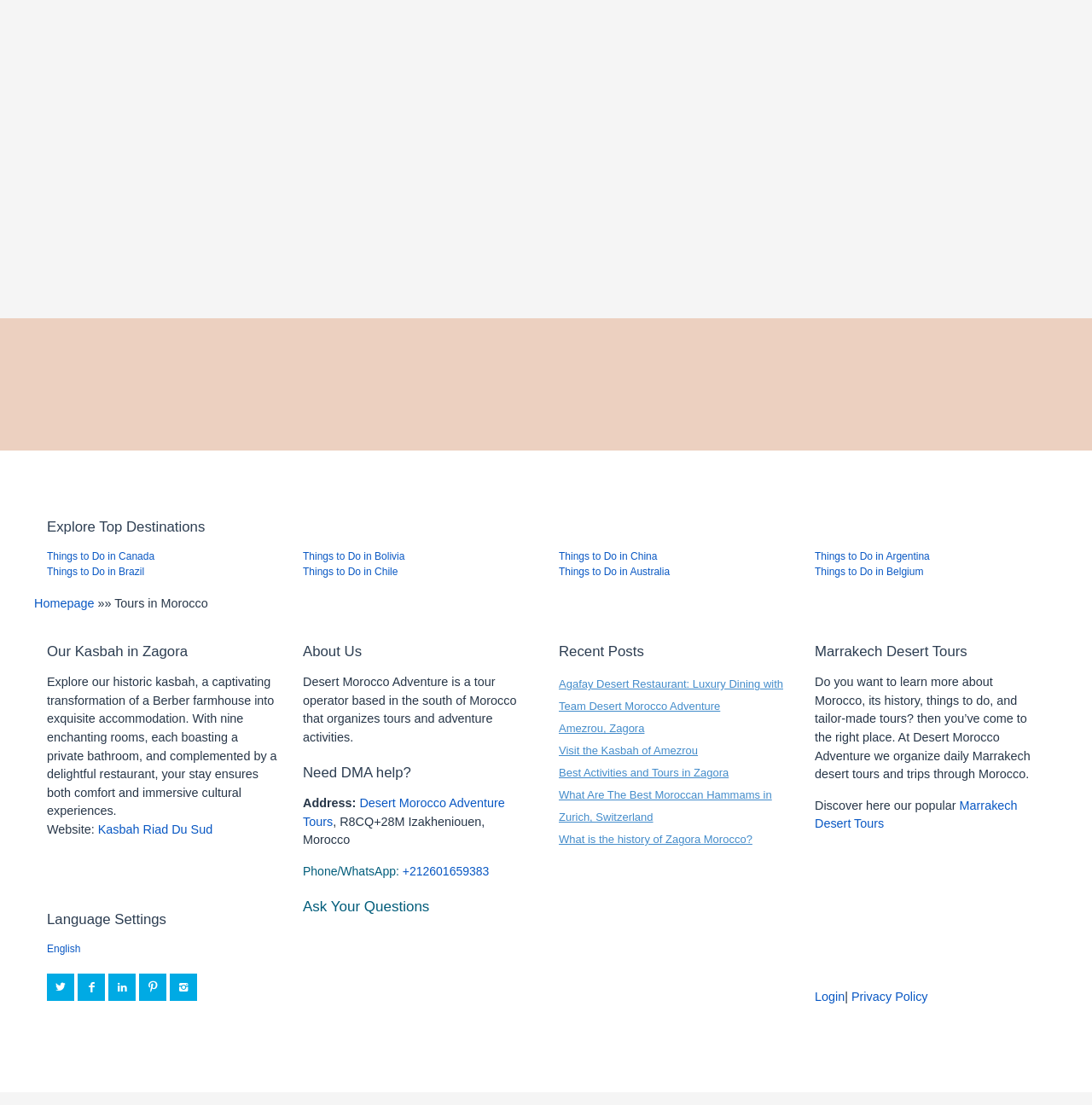What is the main topic of the webpage?
Offer a detailed and full explanation in response to the question.

Based on the webpage content, I can see that the main topic is Desert Morocco Adventure, a tour operator based in Morocco that organizes tours and adventure activities. The webpage provides information about the company, its services, and destinations in Morocco.